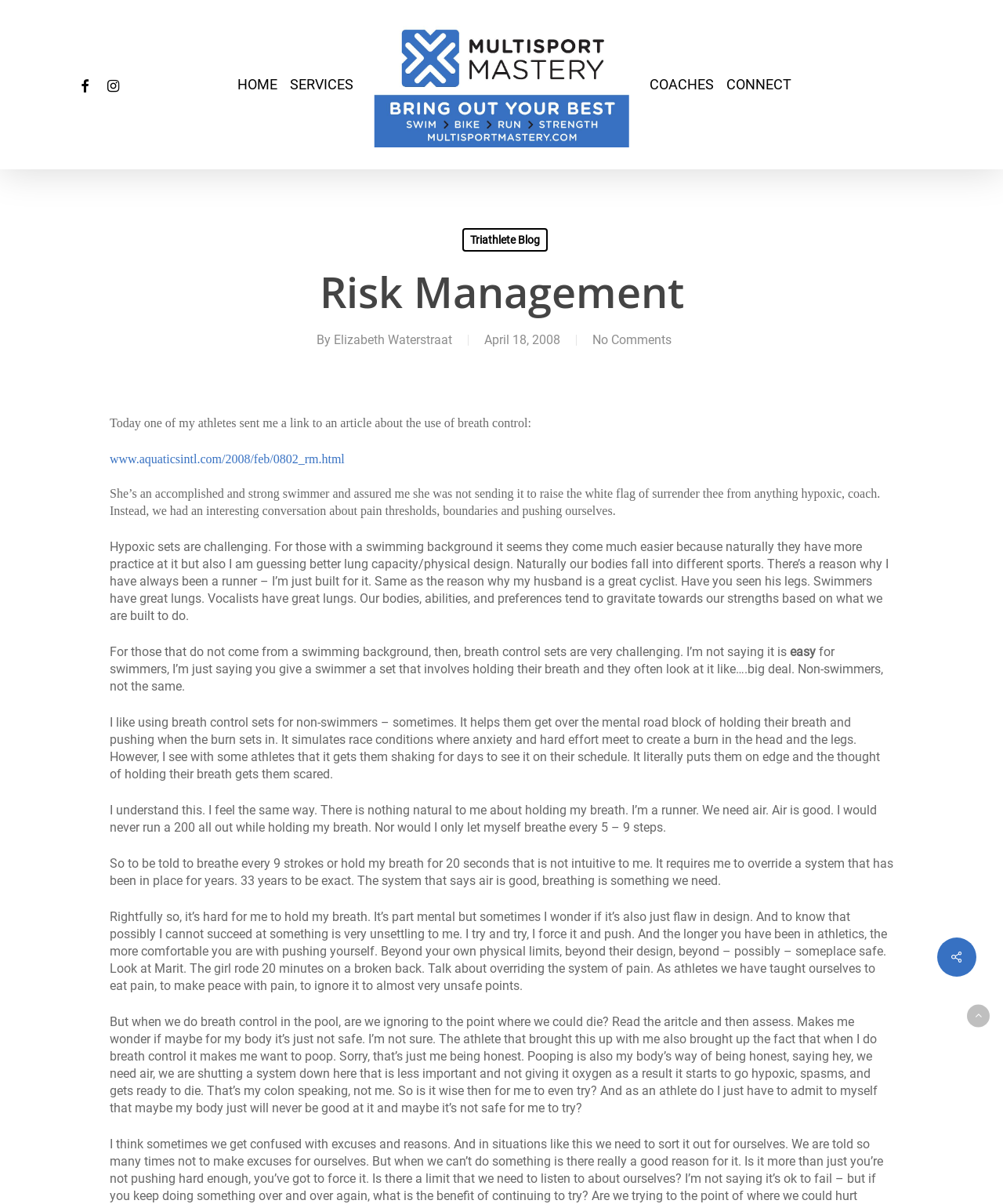Using the webpage screenshot, find the UI element described by alt="Chicago Area Triathlon Coaching". Provide the bounding box coordinates in the format (top-left x, top-left y, bottom-right x, bottom-right y), ensuring all values are floating point numbers between 0 and 1.

[0.373, 0.018, 0.627, 0.122]